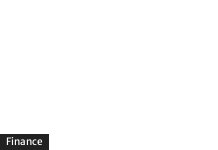Does the link provide quick access to related content?
Provide a short answer using one word or a brief phrase based on the image.

Yes